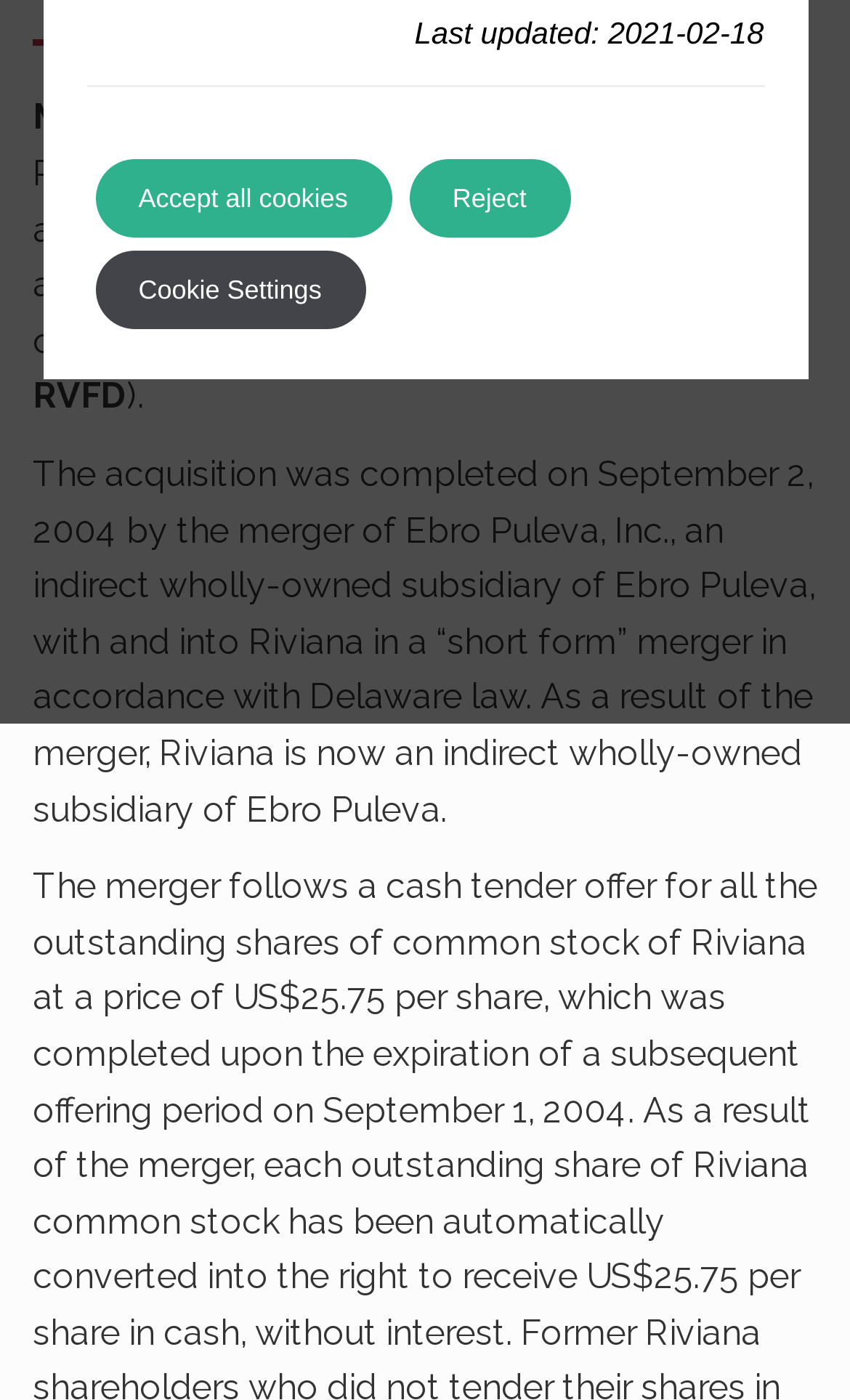Find and provide the bounding box coordinates for the UI element described here: "2021". The coordinates should be given as four float numbers between 0 and 1: [left, top, right, bottom].

[0.115, 0.023, 0.221, 0.054]